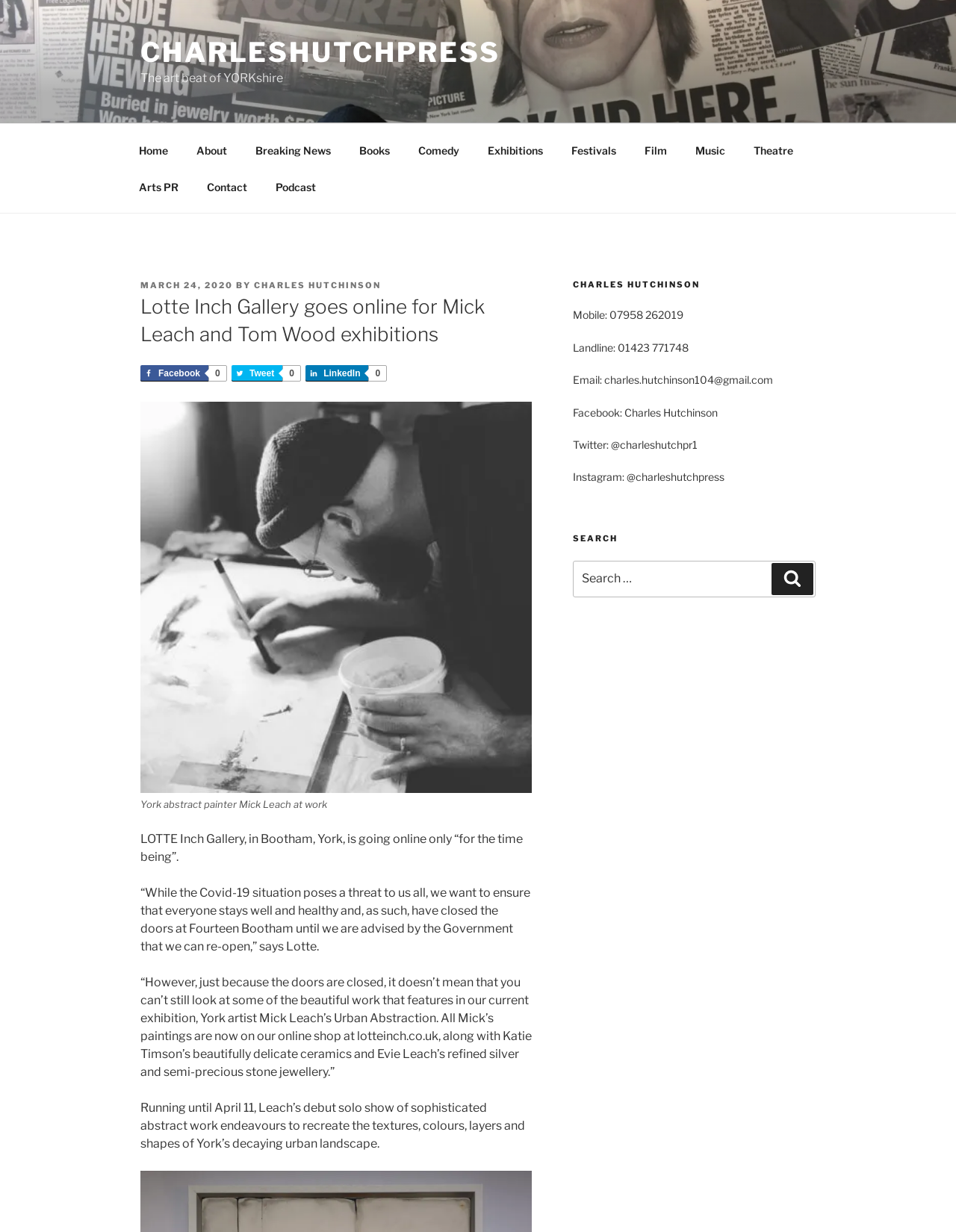What is the name of the gallery going online?
Examine the webpage screenshot and provide an in-depth answer to the question.

I found the answer by reading the text 'LOTTE Inch Gallery, in Bootham, York, is going online only “for the time being”.' which indicates that Lotte Inch Gallery is the one going online.